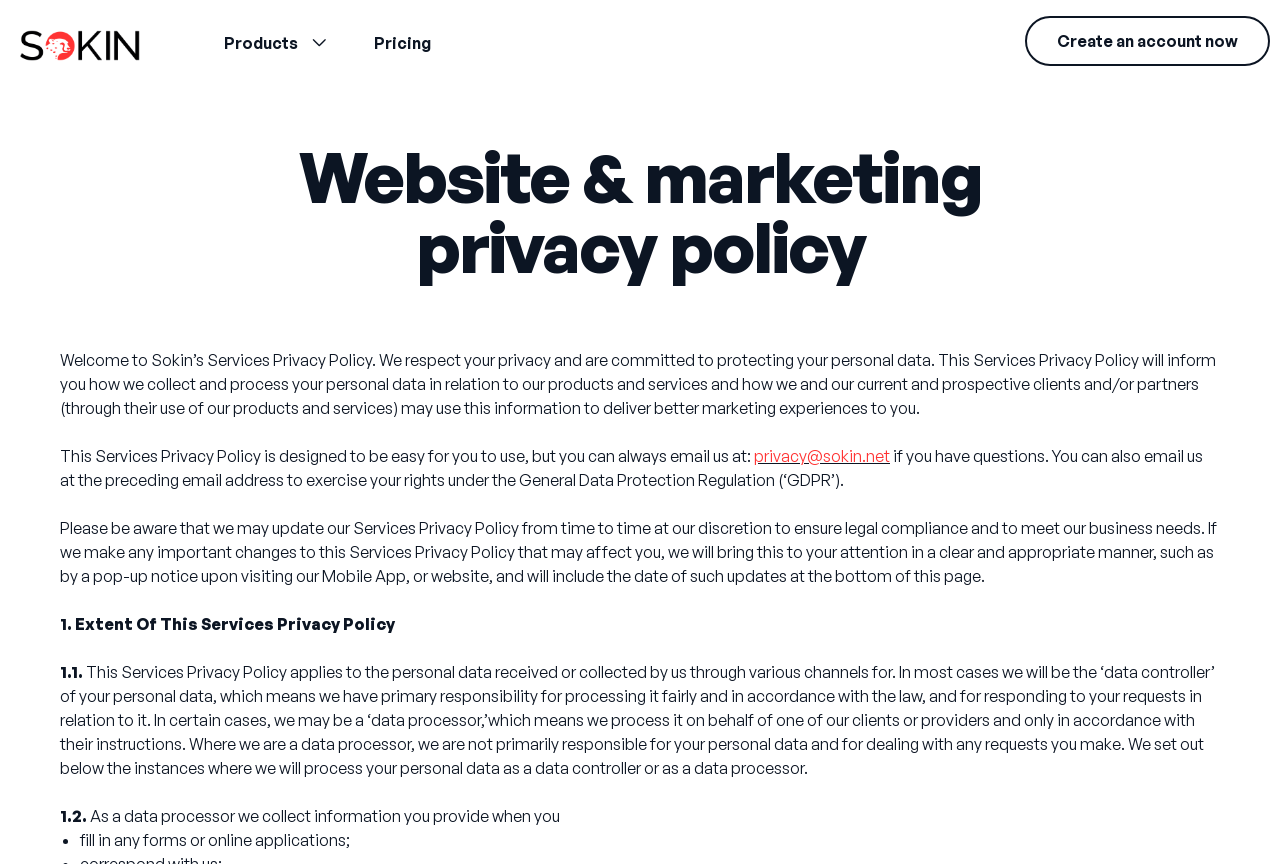Can I create an account on this website?
Please describe in detail the information shown in the image to answer the question.

I inferred the answer by looking at the link element with the text 'Create an account now' which suggests that users can create an account on the website.